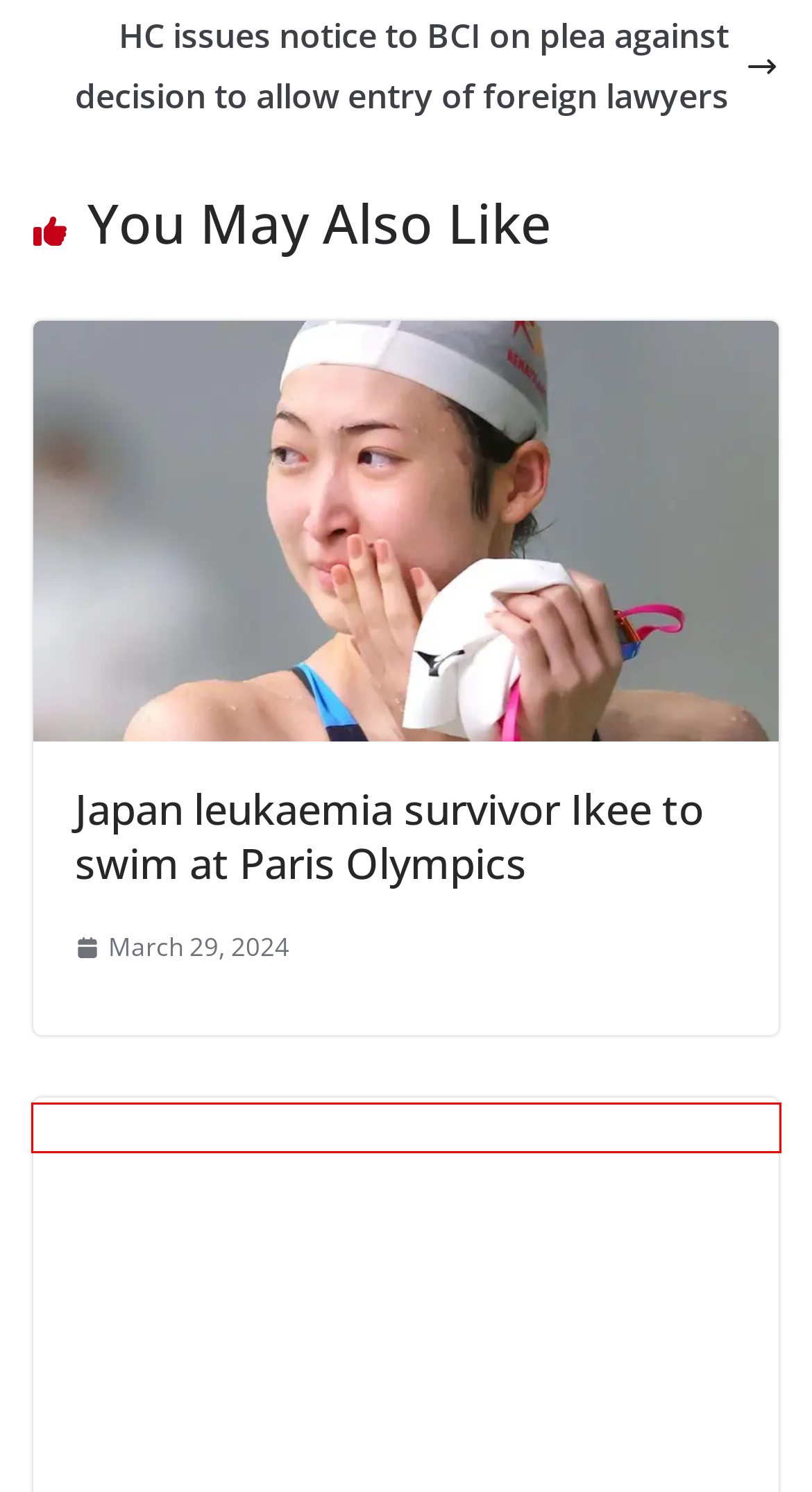You have a screenshot of a webpage with an element surrounded by a red bounding box. Choose the webpage description that best describes the new page after clicking the element inside the red bounding box. Here are the candidates:
A. ईरान की वो ‘डेथ कमेटी’ जिसमें शामिल थे इब्राहिम रईसी – Vidyuti
B. Japan leukaemia survivor Ikee to swim at Paris Olympics – Vidyuti
C. India supports Philippines in upholding its national sovereignty: EAM Jaishankar – Vidyuti
D. Uncategorized – Vidyuti
E. T.N. requests Centre to secure release of fishermen from Kuwait – Vidyuti
F. HC issues notice to BCI on plea against decision to allow entry of foreign lawyers – Vidyuti
G. Home run: The Hindu Editorial on the Indian Test win  – Vidyuti
H. Sharat Bharadwaj – Vidyuti

G